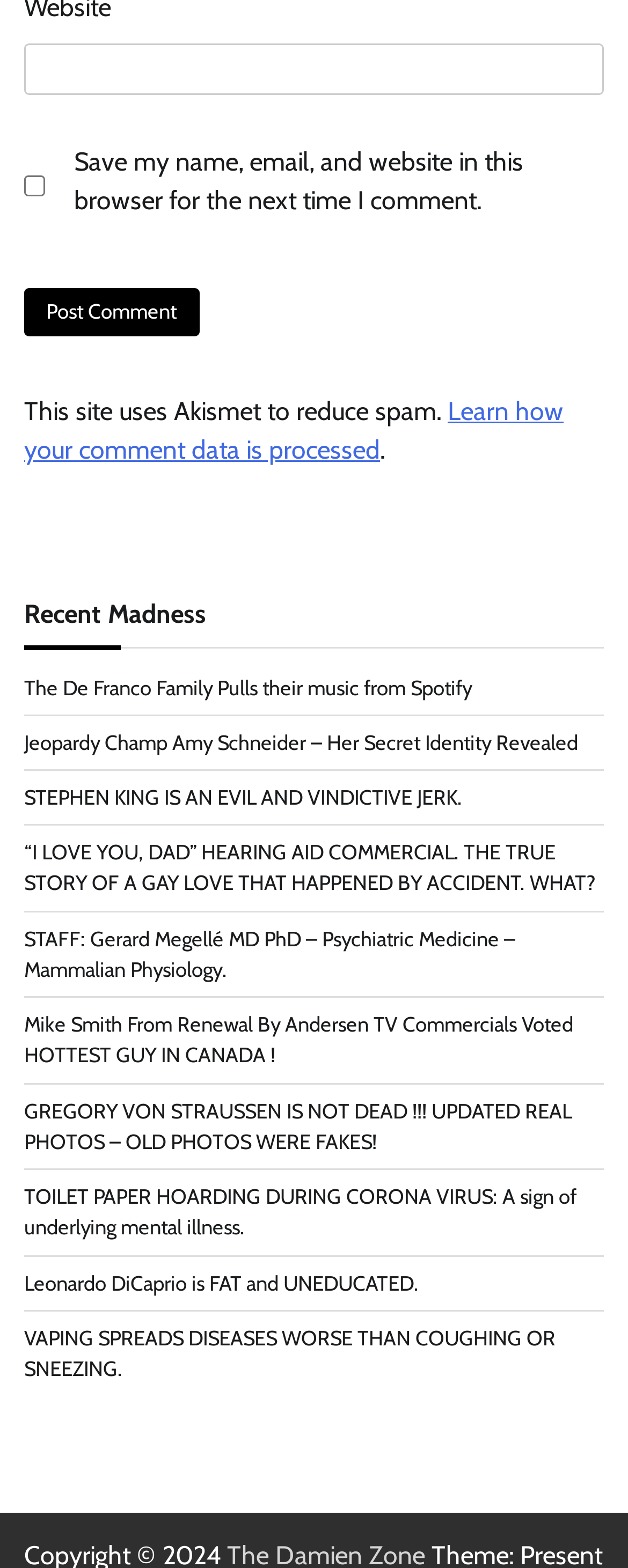Please specify the bounding box coordinates of the region to click in order to perform the following instruction: "Post a comment".

[0.038, 0.184, 0.317, 0.215]